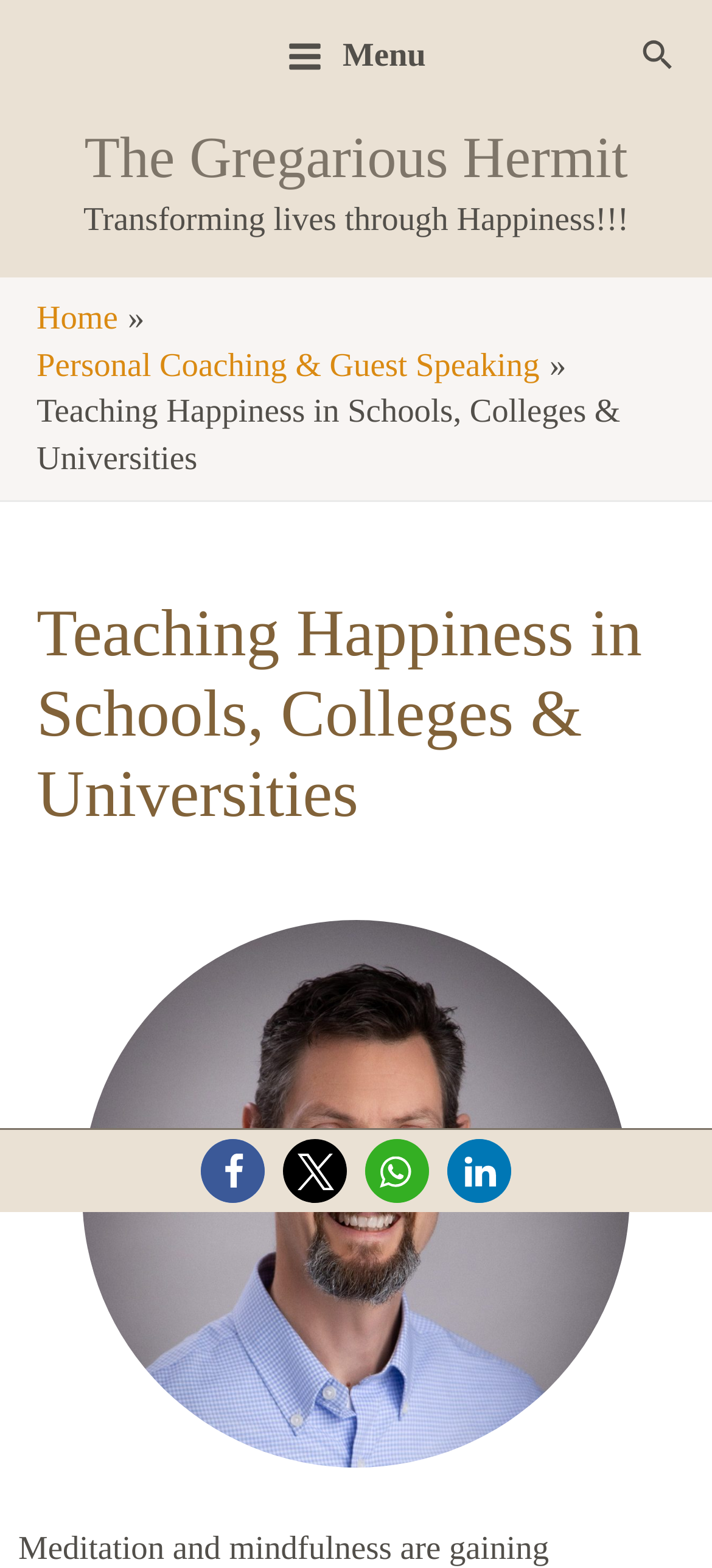How many social media sharing buttons are there?
Using the information from the image, provide a comprehensive answer to the question.

I counted the number of button elements with social media platform names, such as 'Share on Facebook', 'Share on X', 'Share on Whatsapp', and 'Share on LinkedIn'. There are 4 social media sharing buttons in total.